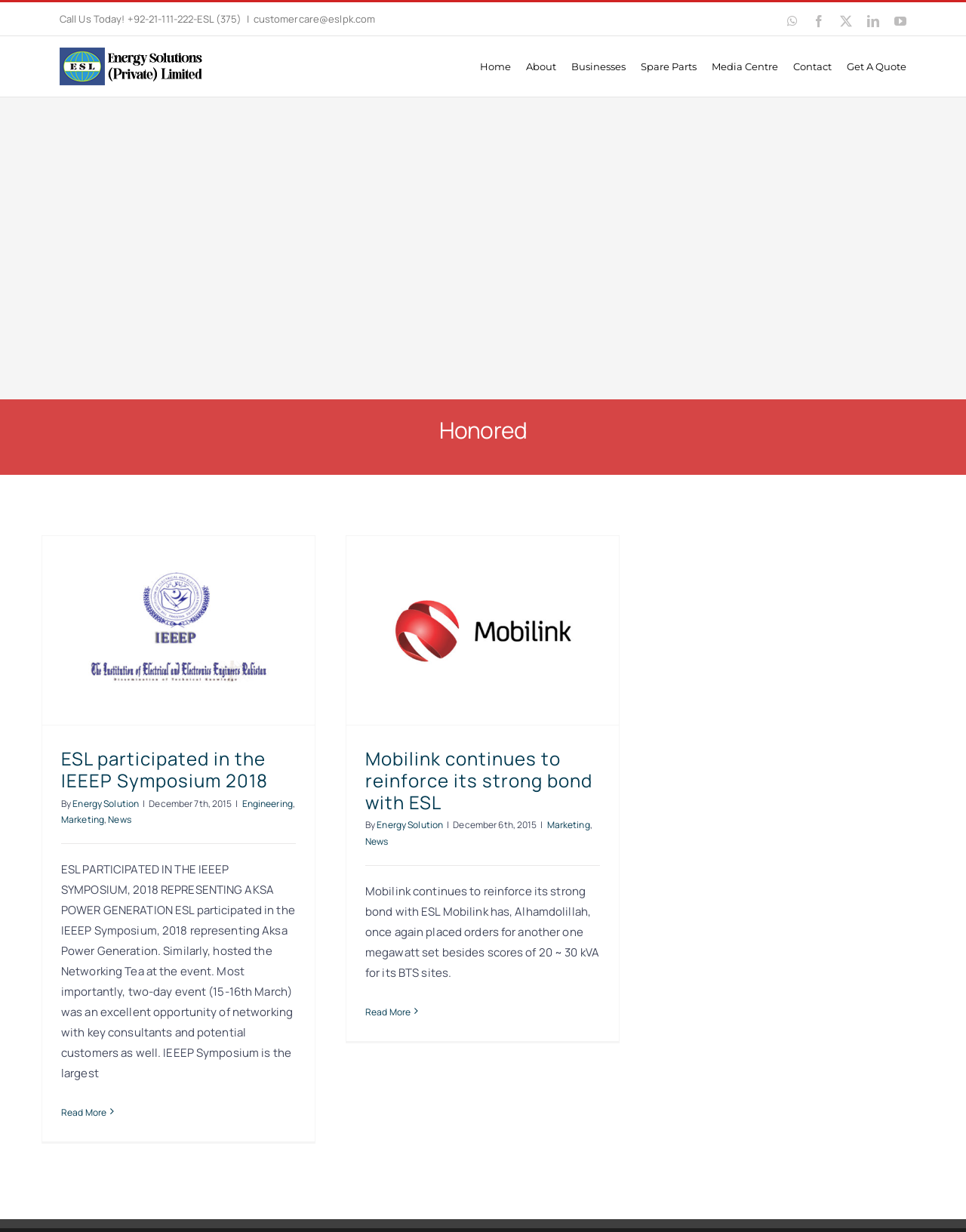From the element description Get a Quote, predict the bounding box coordinates of the UI element. The coordinates must be specified in the format (top-left x, top-left y, bottom-right x, bottom-right y) and should be within the 0 to 1 range.

[0.877, 0.029, 0.938, 0.078]